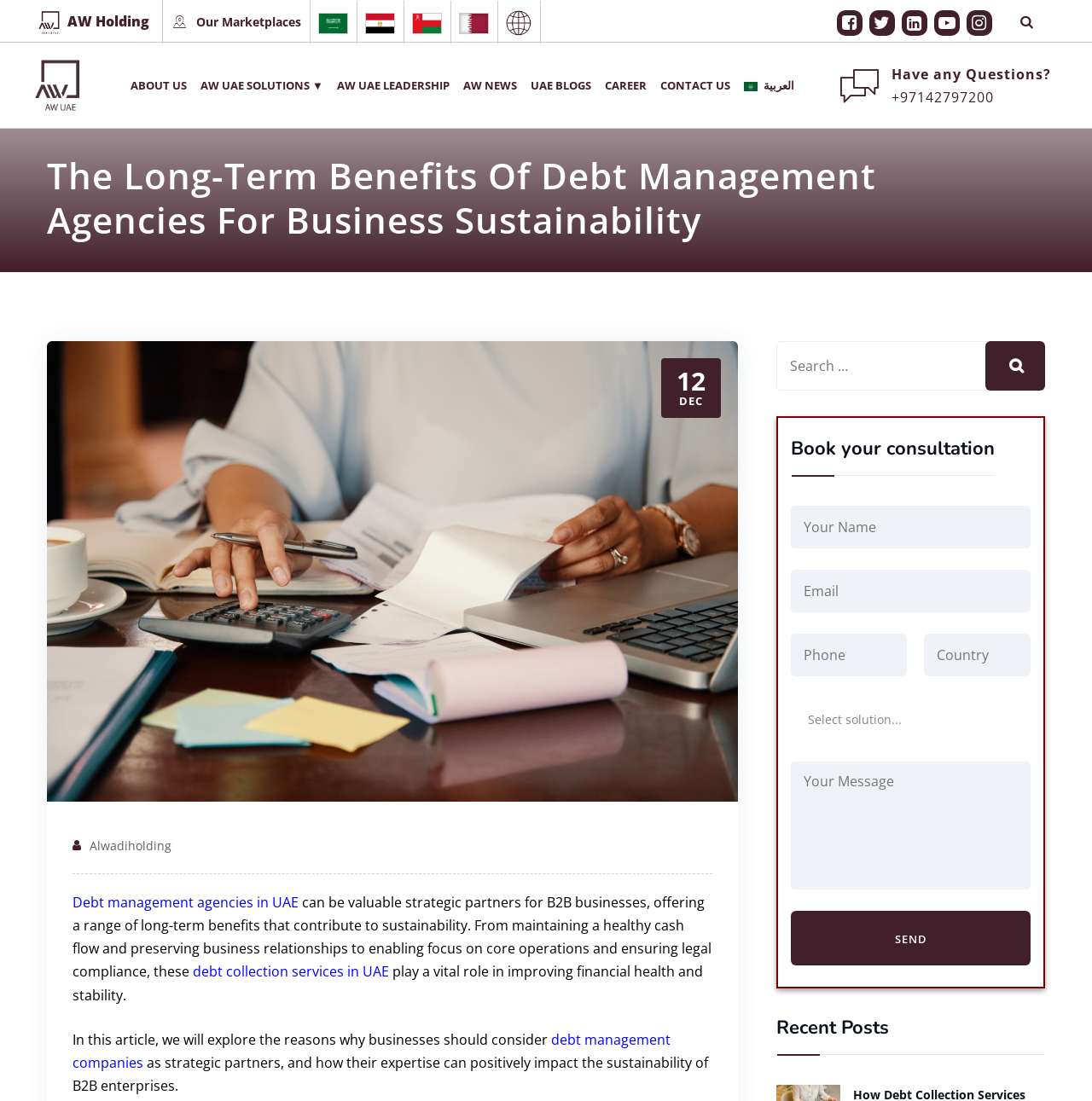Determine the bounding box coordinates of the clickable element necessary to fulfill the instruction: "Book a consultation". Provide the coordinates as four float numbers within the 0 to 1 range, i.e., [left, top, right, bottom].

[0.724, 0.395, 0.911, 0.432]